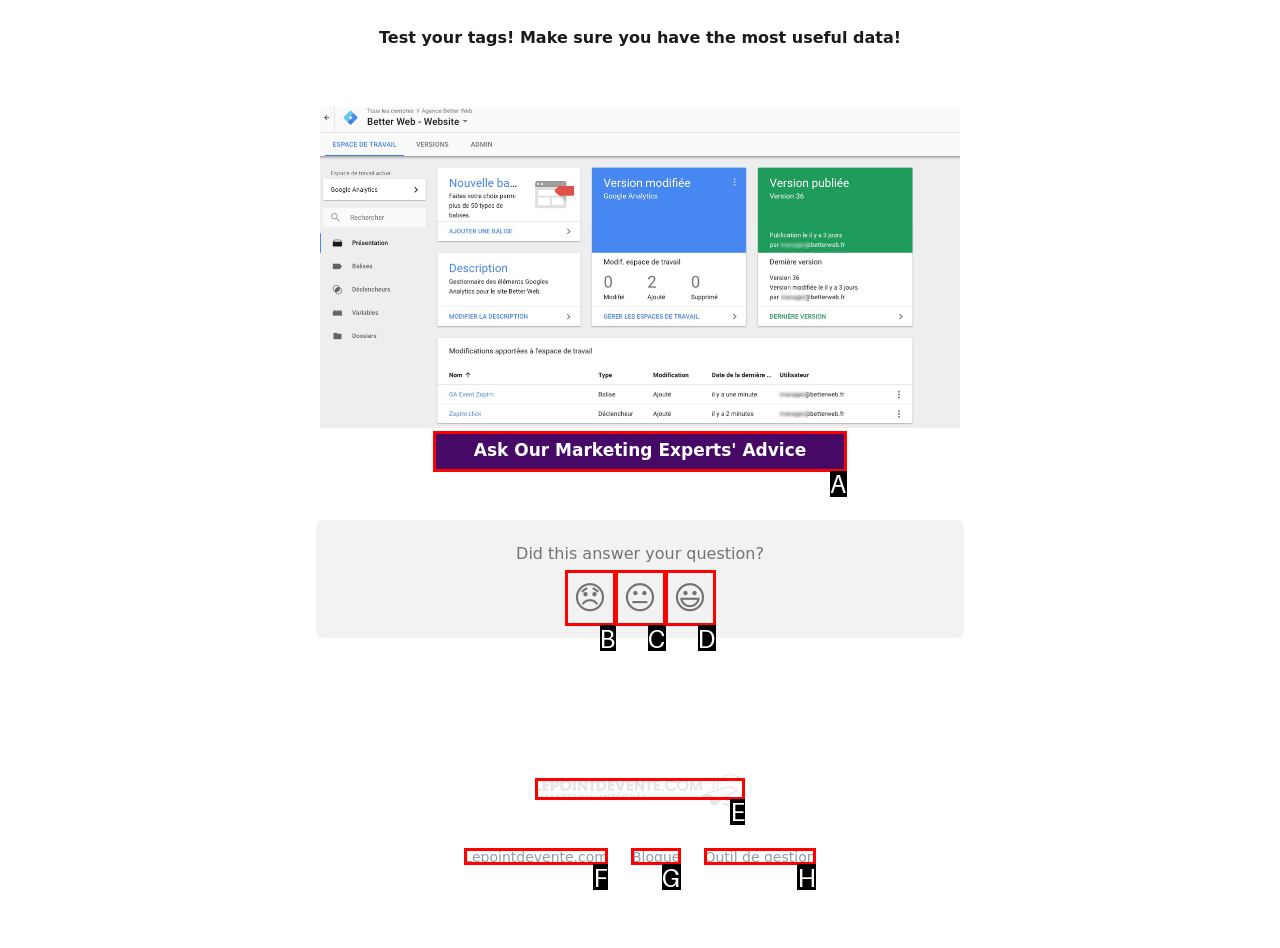Select the letter of the UI element you need to click on to fulfill this task: Click on the 'Help Center of Thepointofsale.com' link. Write down the letter only.

E